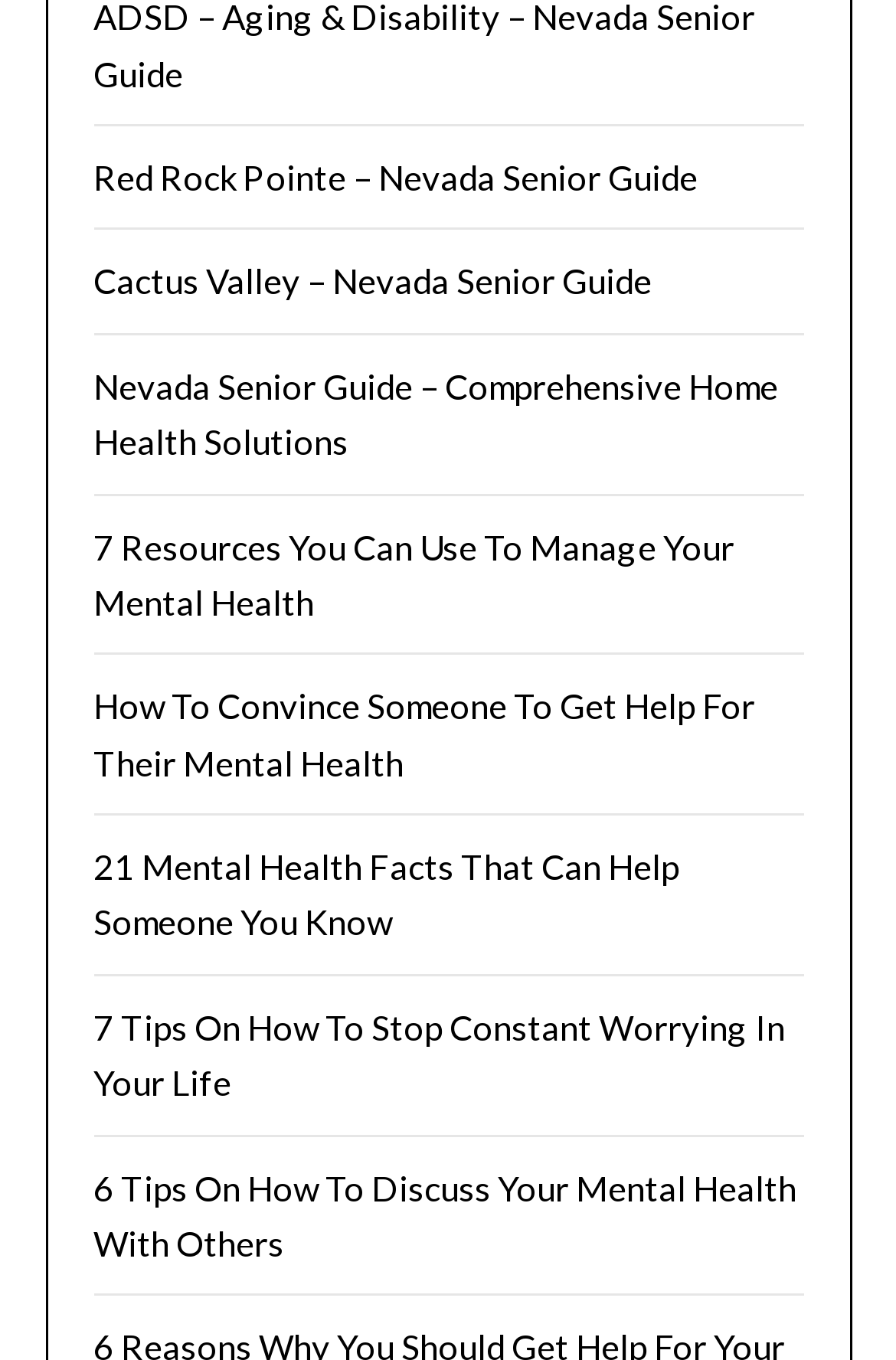Are all links on the same horizontal level? Based on the image, give a response in one word or a short phrase.

Yes